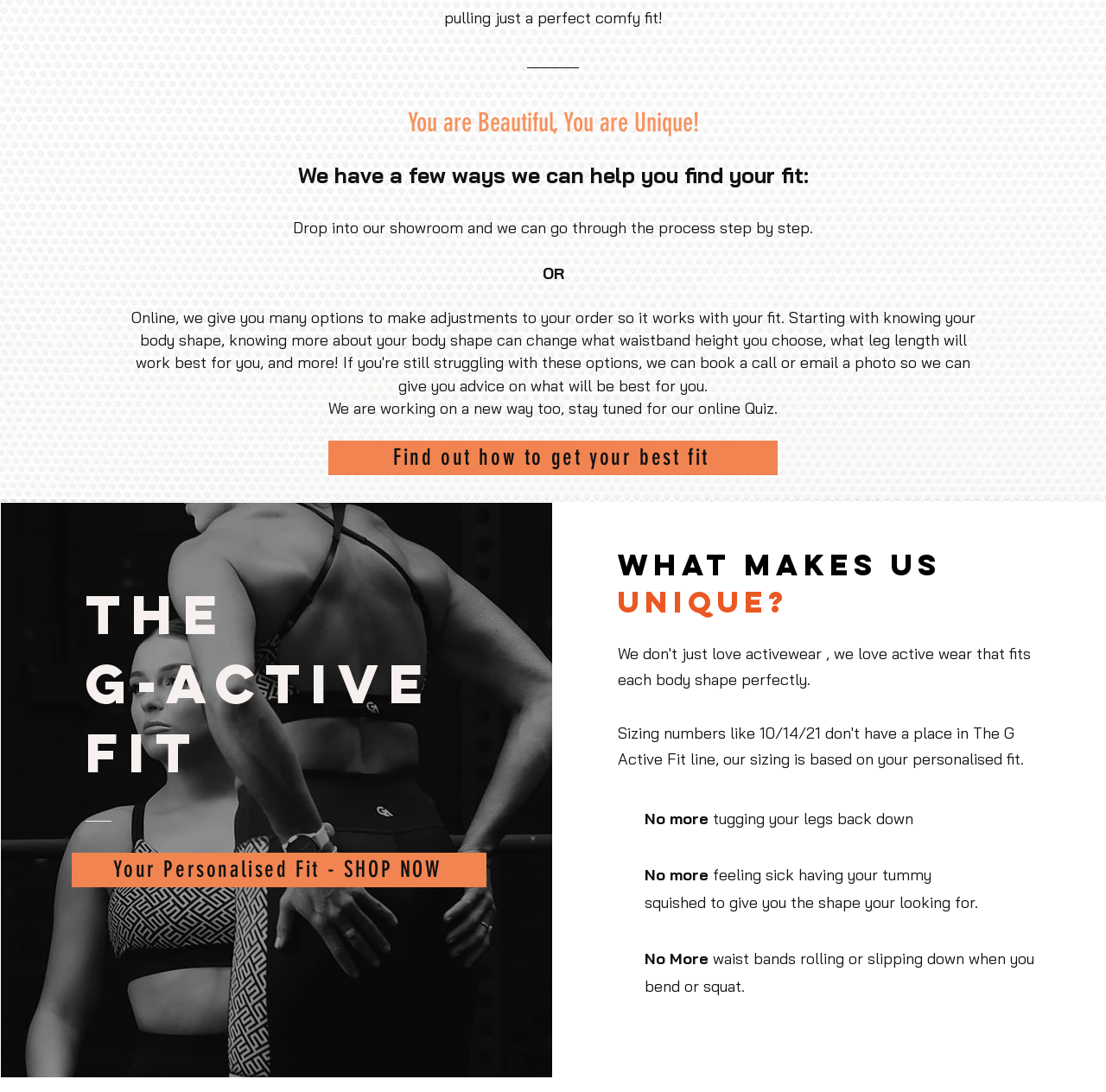Using the information in the image, give a detailed answer to the following question: How can users find their fit?

Users can find their fit by either dropping into the showroom and going through the process step by step, or by taking an online quiz. This is evident from the text 'Drop into our showroom and we can go through the process step by step' and 'We are working on a new way too, stay tuned for our online Quiz'